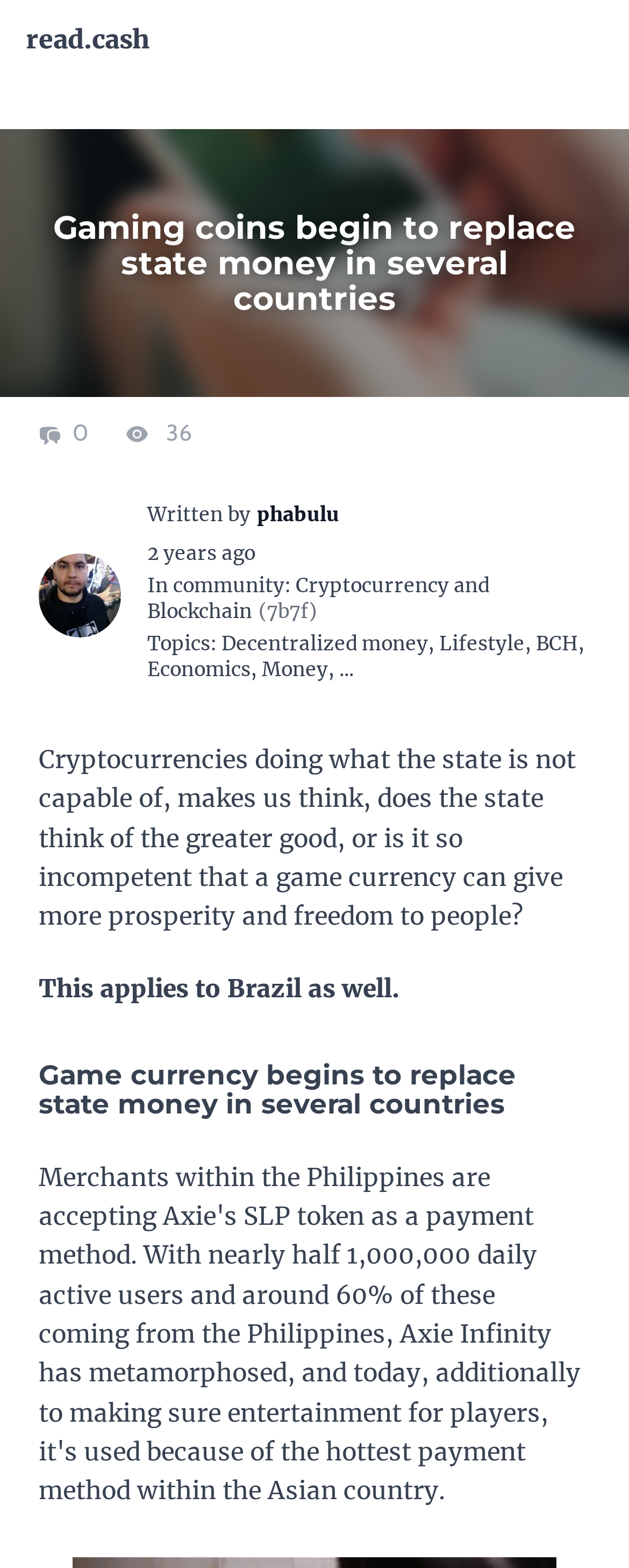Identify the bounding box coordinates of the clickable section necessary to follow the following instruction: "Read the full text of the submission". The coordinates should be presented as four float numbers from 0 to 1, i.e., [left, top, right, bottom].

[0.062, 0.675, 0.821, 0.715]